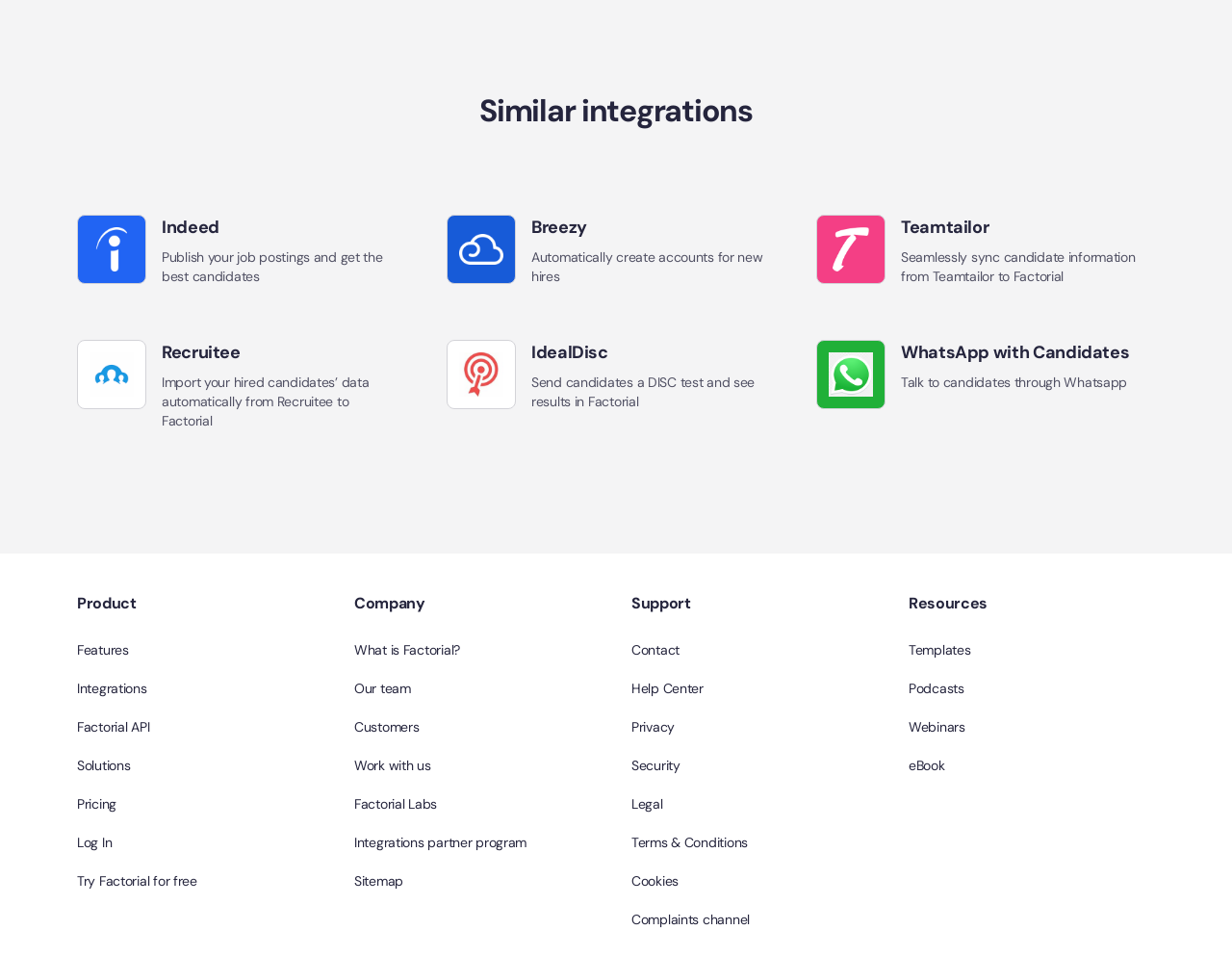Please respond in a single word or phrase: 
What is the purpose of the Whatsapp integration?

Talk to candidates